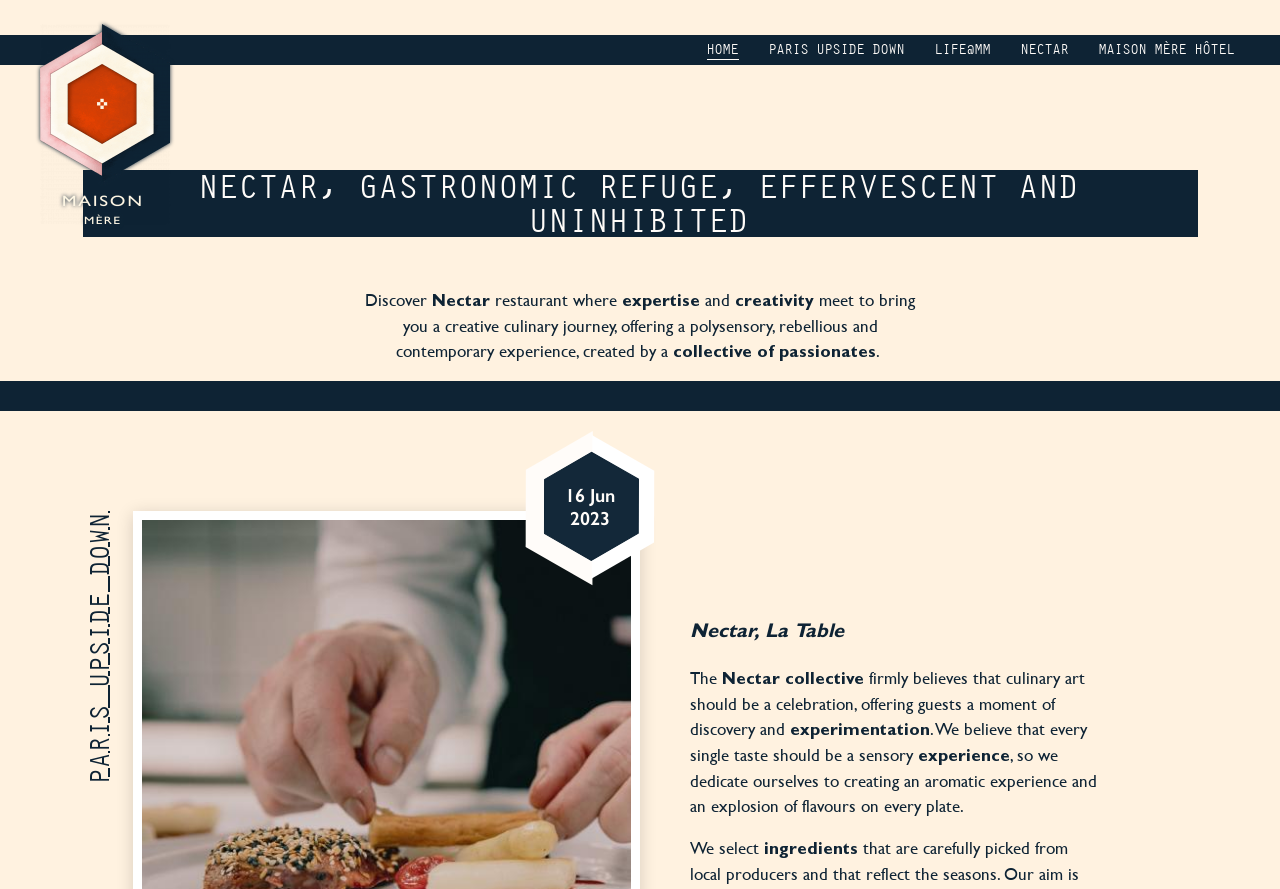What social media platforms are available?
Refer to the image and provide a one-word or short phrase answer.

Instagram, Facebook